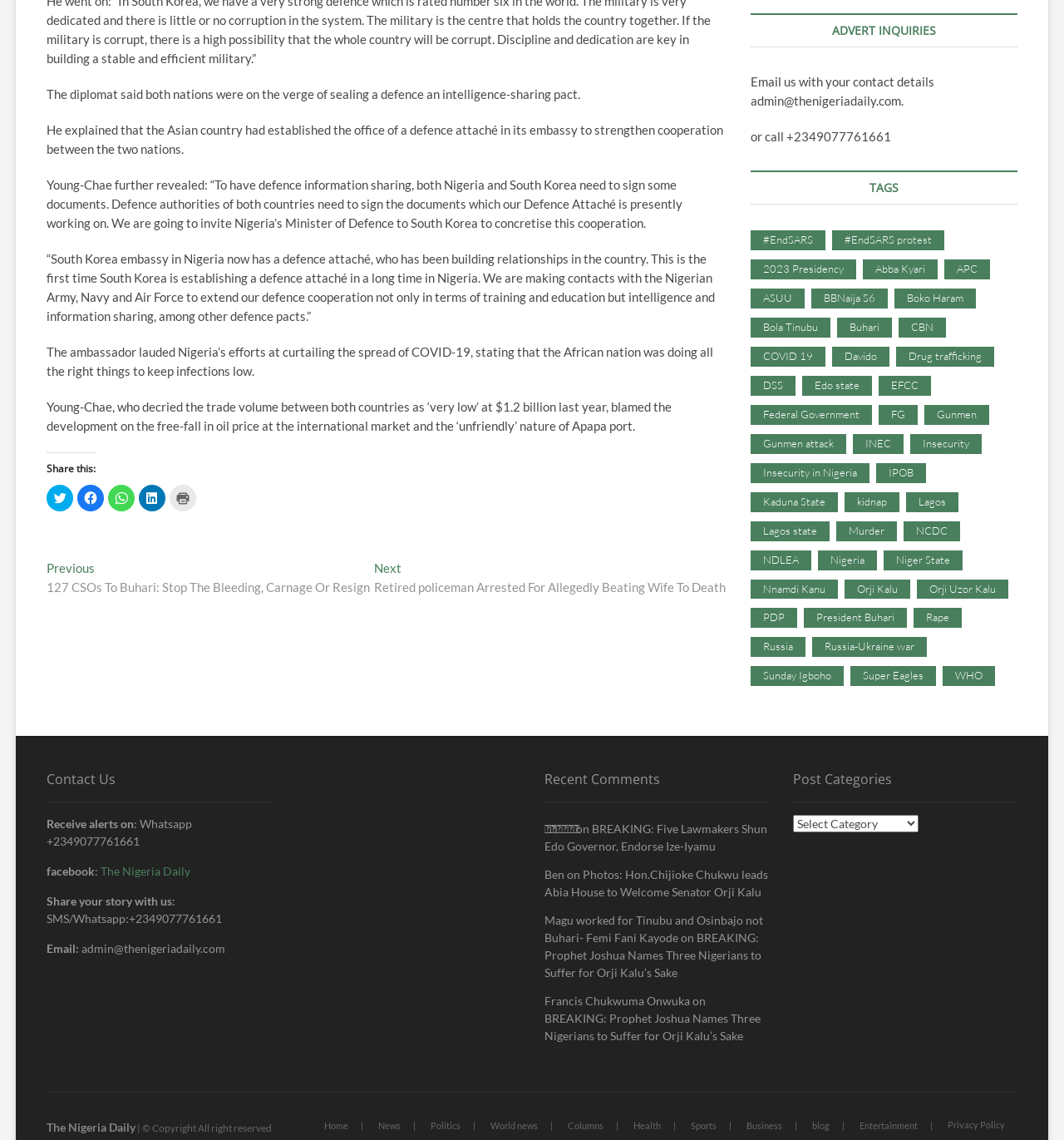Please locate the UI element described by "Privacy Policy" and provide its bounding box coordinates.

[0.879, 0.98, 0.956, 0.993]